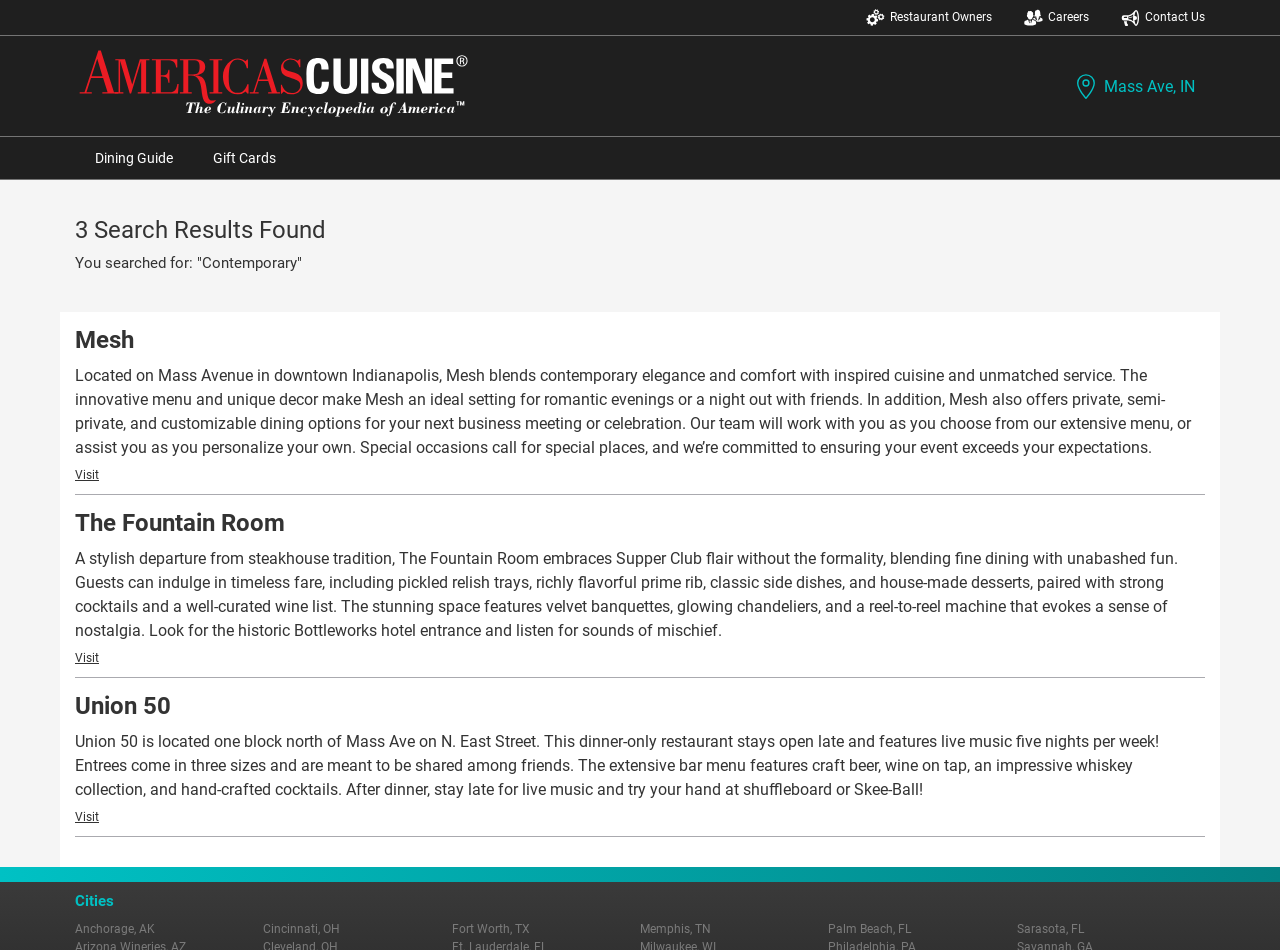Bounding box coordinates should be provided in the format (top-left x, top-left y, bottom-right x, bottom-right y) with all values between 0 and 1. Identify the bounding box for this UI element: icon-location Mass Ave, IN

[0.838, 0.076, 0.934, 0.105]